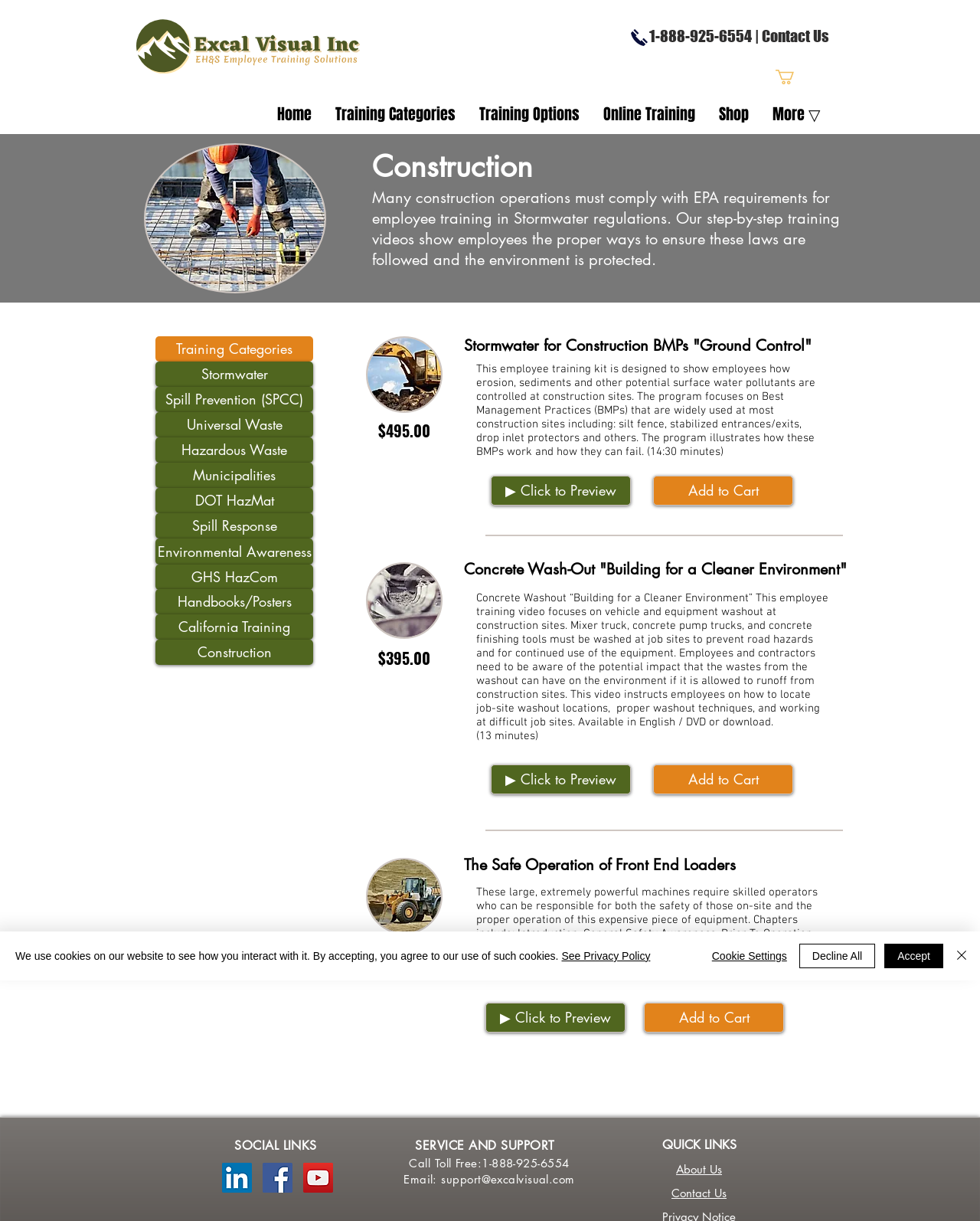Pinpoint the bounding box coordinates of the element to be clicked to execute the instruction: "Preview Stormwater for Construction BMPs 'Ground Control'".

[0.501, 0.39, 0.644, 0.414]